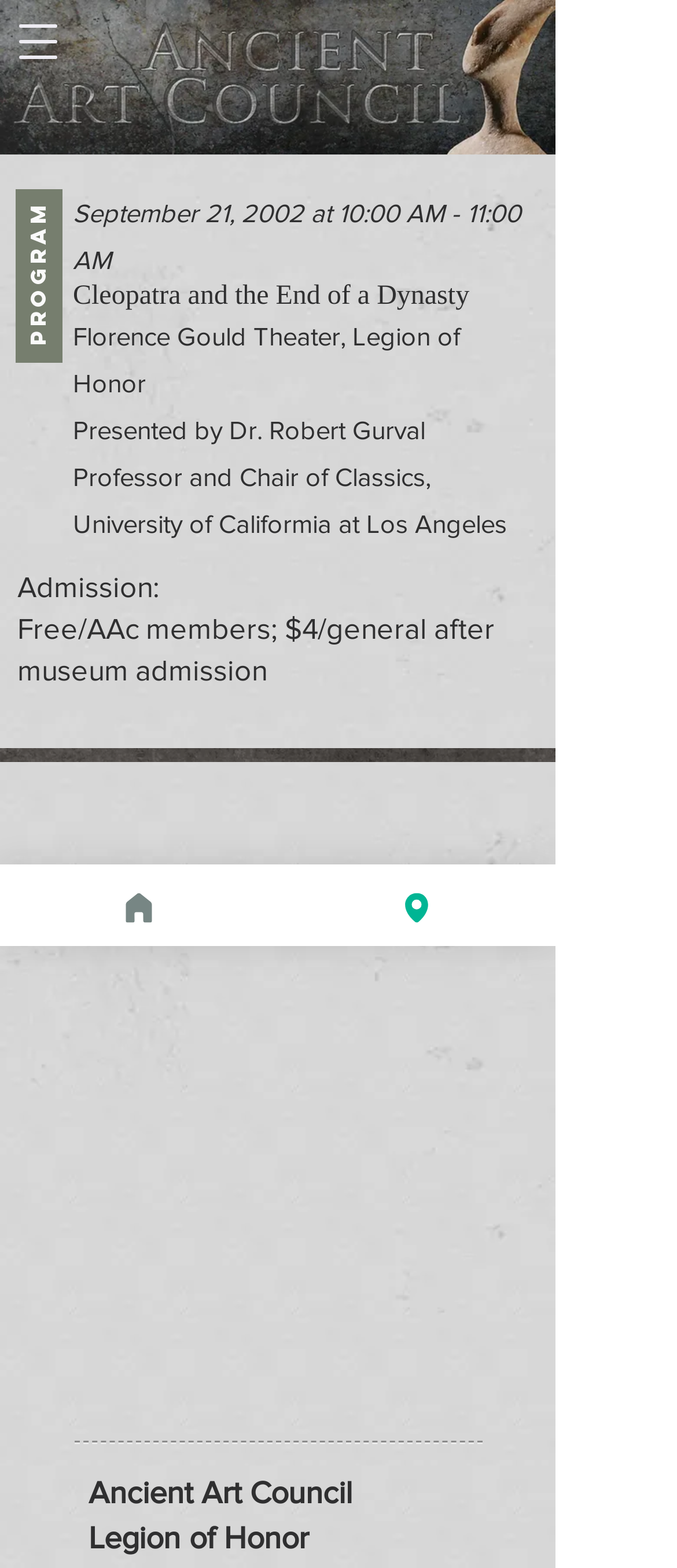Who is presenting the event?
Please provide a comprehensive and detailed answer to the question.

I found the presenter's name by reading the StaticText element with the text 'Presented by Dr. Robert Gurval Professor and Chair of Classics, University of Califormia at Los Angeles' which is located below the event location.